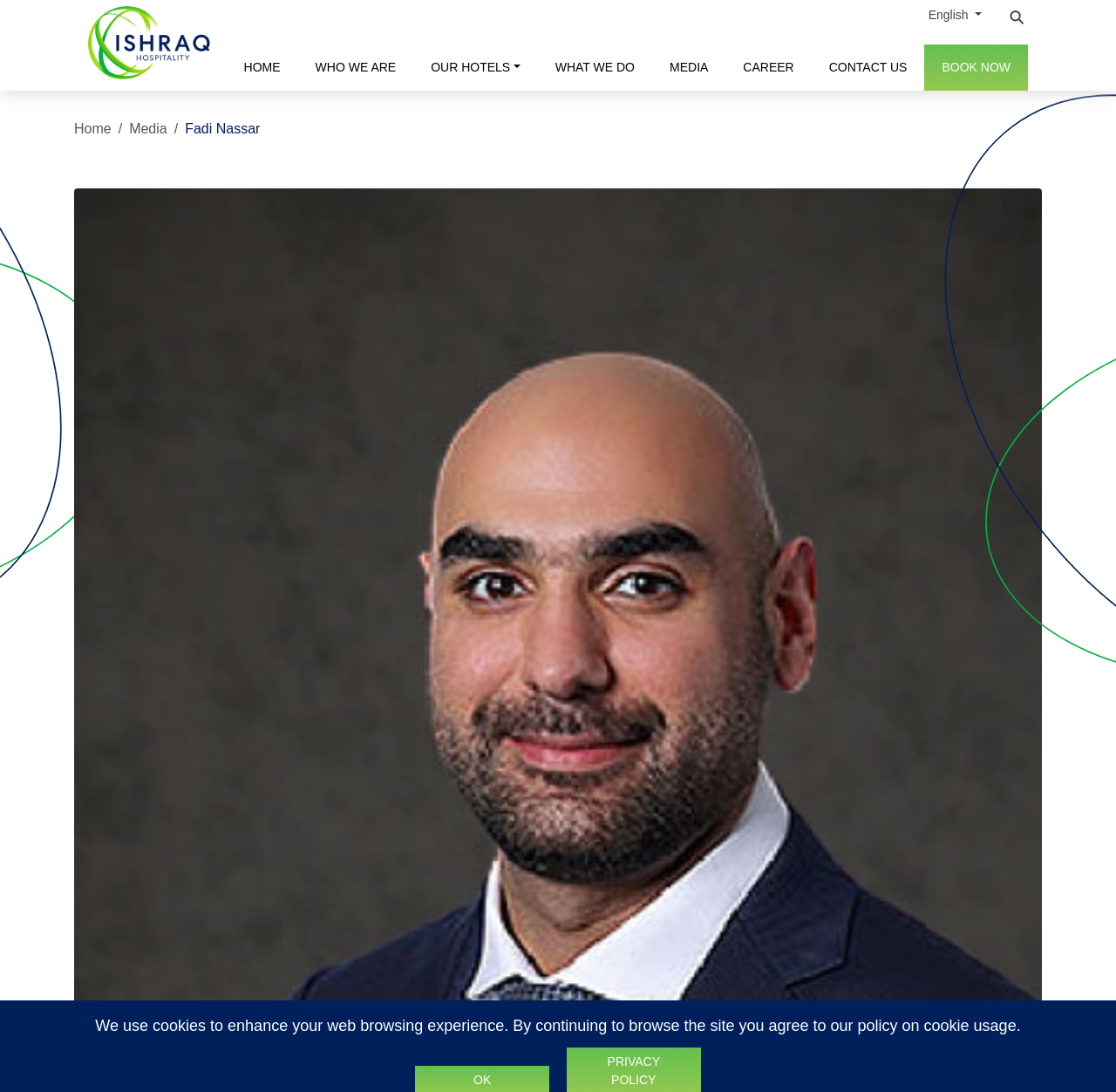Determine the bounding box for the described UI element: "Our Hotels".

[0.37, 0.041, 0.482, 0.083]